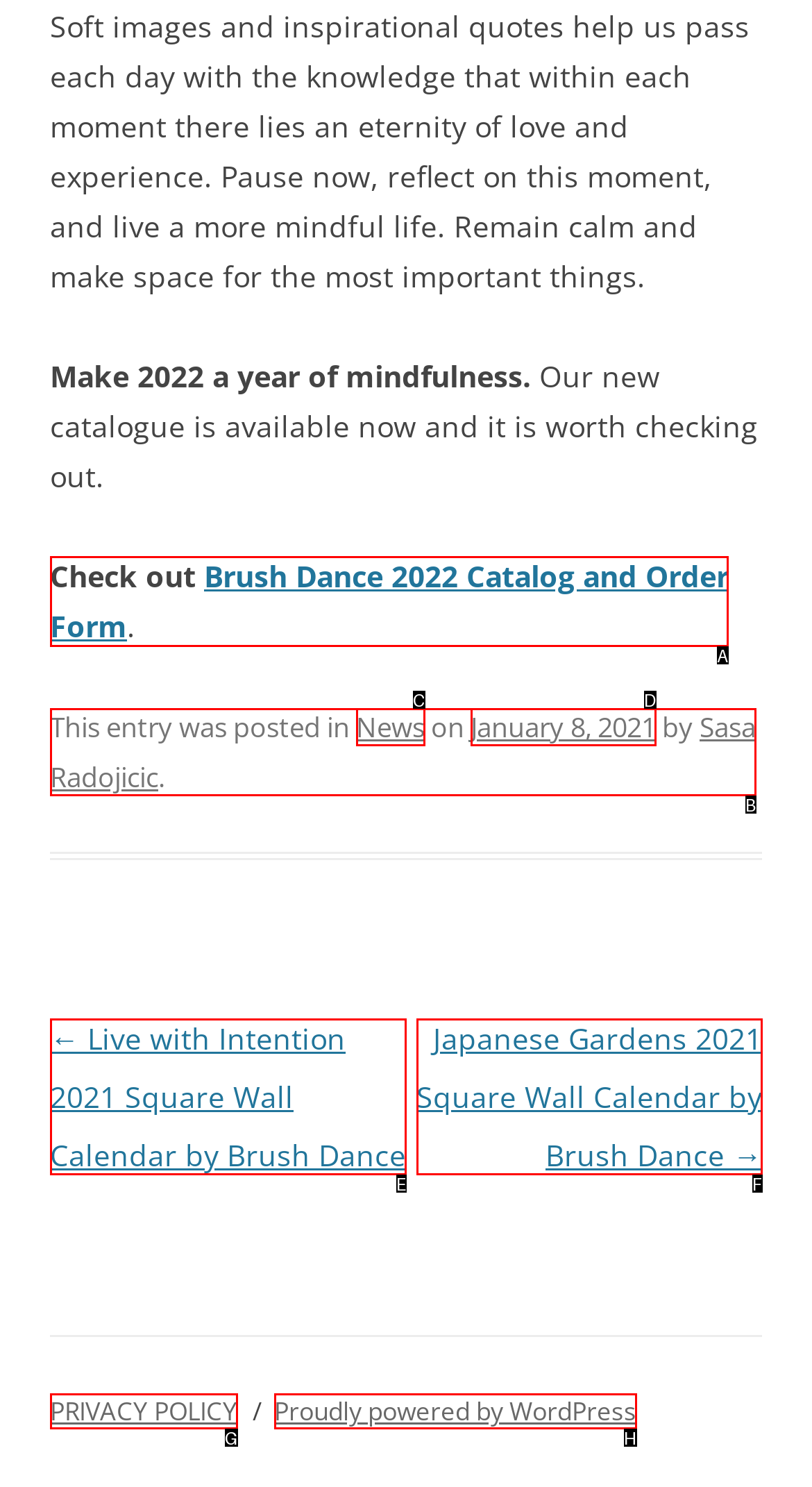Select the HTML element to finish the task: View the Brush Dance 2022 Catalog and Order Form Reply with the letter of the correct option.

A